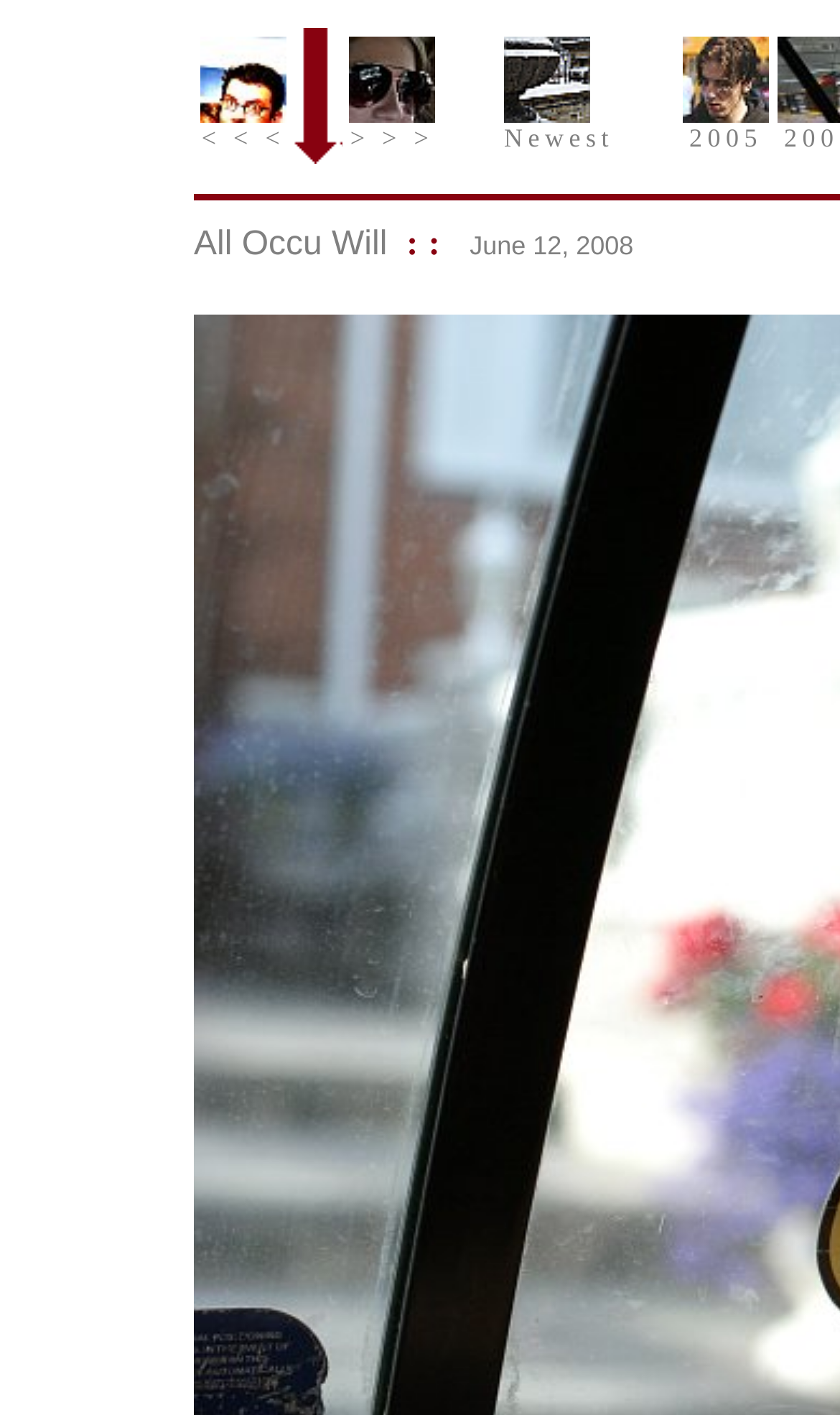Please provide a one-word or phrase answer to the question: 
What is the theme of the images on this webpage?

Daily life in Toronto